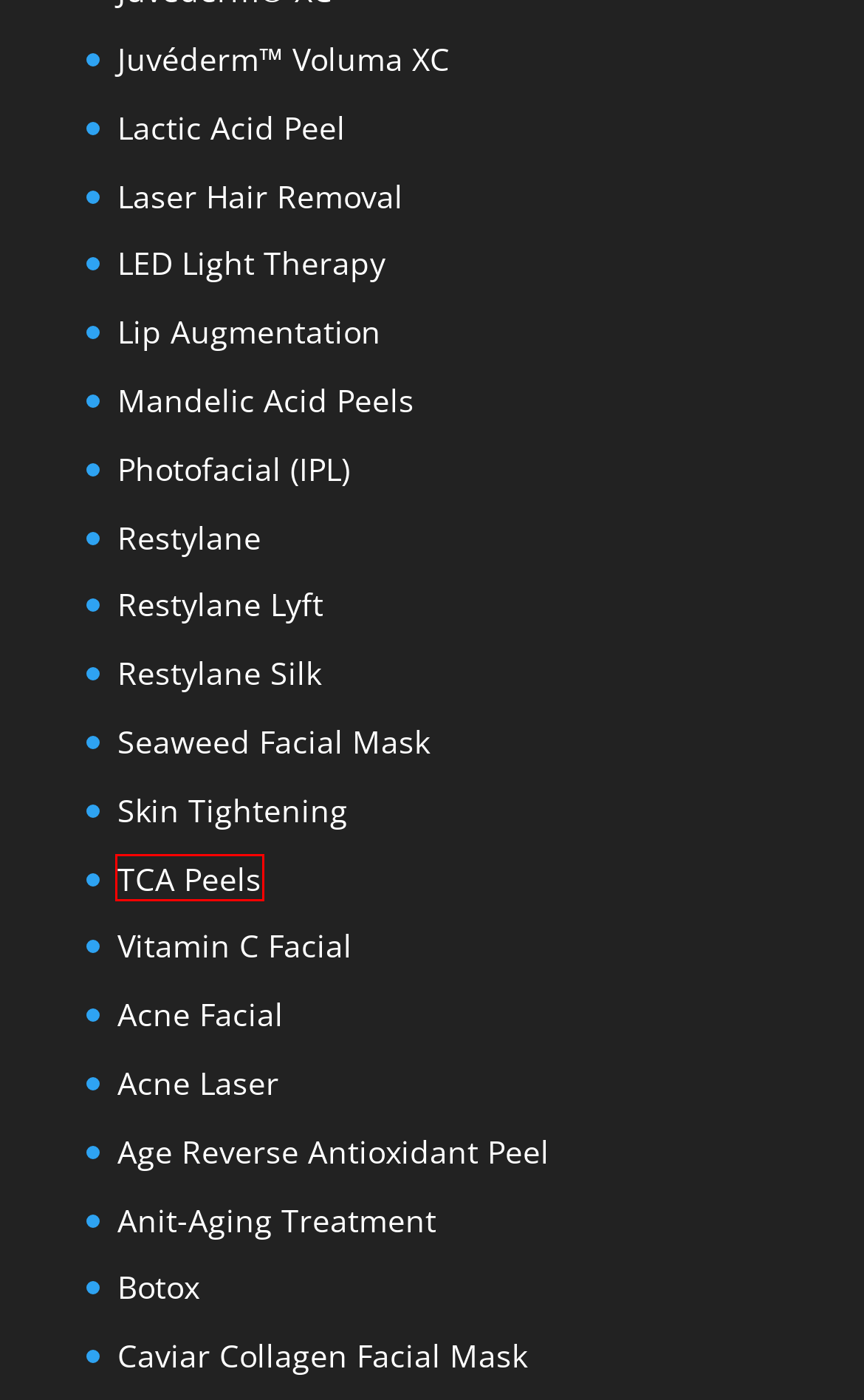Consider the screenshot of a webpage with a red bounding box around an element. Select the webpage description that best corresponds to the new page after clicking the element inside the red bounding box. Here are the candidates:
A. Restylane - True Beauty Aesthetics
B. TCA Peel Rancho Cucamonga | Skin Peel | Skin Treatment
C. Chemical Peels | Age Reverse Antioxidant Peel Rancho Cucamonga
D. Skin Tightening Rancho Cucamonga | Call: 909-989-6700
E. Restylane® Lyft Rancho Cucamonga | Call Now: 909-560-9487
F. Botox Rancho Cucamonga, Upland, Fontana | Call Now: 909-560-9487
G. Juvéderm™ Voluma XC - True Beauty Aesthetics
H. Lactic Acid Peel - True Beauty Aesthetics

B